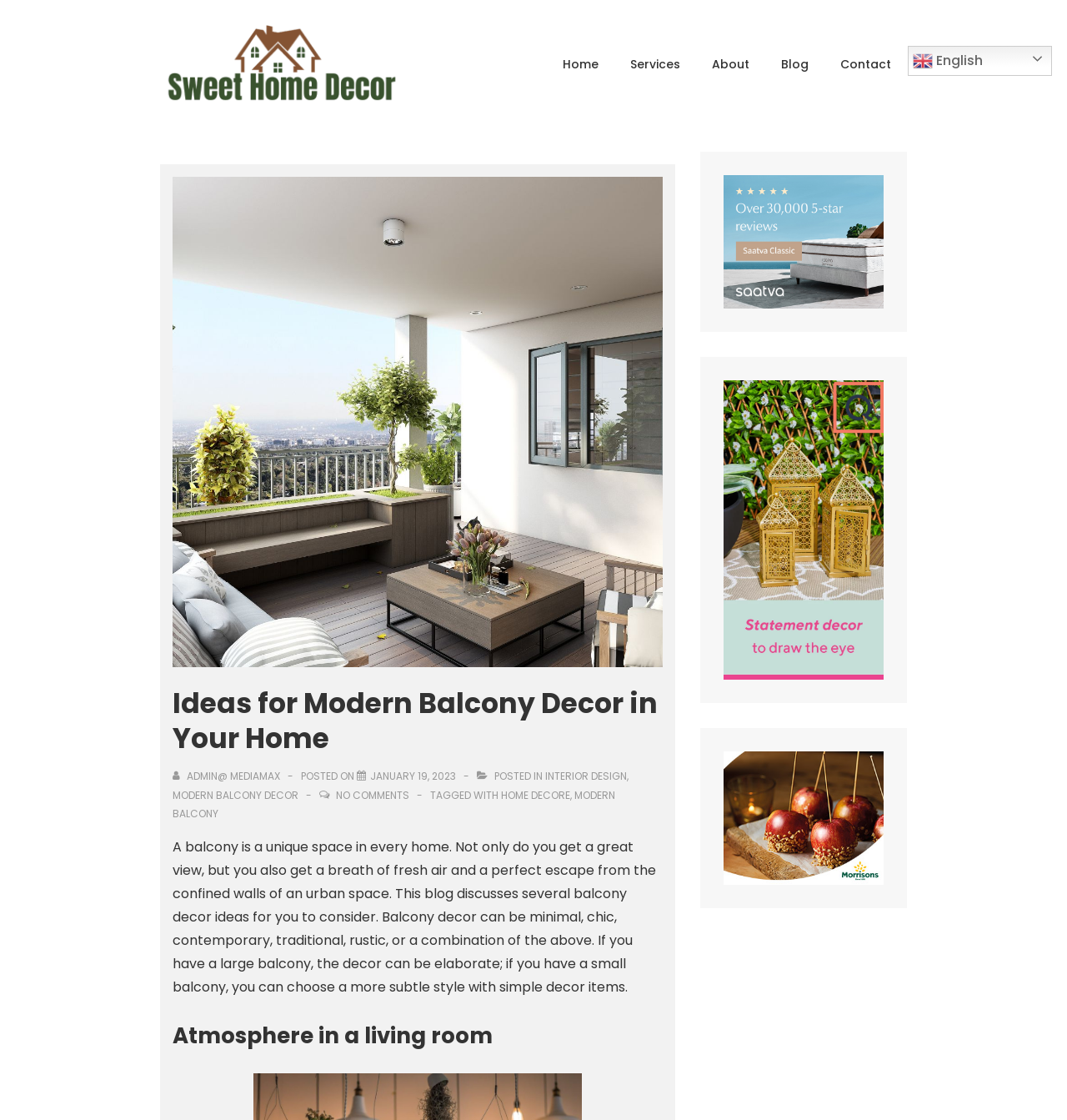Create a detailed narrative of the webpage’s visual and textual elements.

This webpage is about modern balcony decor ideas, with a focus on interior design. At the top left, there is a logo of "Sweet Home Decore" with a link to the website's homepage. Next to it, there is a main menu navigation bar with links to "Home", "Services", "About", "Blog", and "Contact". On the top right, there is a language selection option with a link to switch to English.

Below the navigation bar, there is a large image that takes up most of the width of the page, with a heading that reads "Ideas for Modern Balcony Decor in Your Home". Underneath the heading, there is a section with information about the author, posting date, and categories. The author's name is "admin@ mediamax", and the post was published on January 19, 2023. The categories include "INTERIOR DESIGN", "MODERN BALCONY DECOR", and "HOME DECORE".

The main content of the page is a blog post that discusses various balcony decor ideas. The text is divided into paragraphs, with a brief introduction to the importance of balconies in homes. The post then goes on to describe different decor styles, such as minimal, chic, contemporary, traditional, rustic, or a combination of these.

There are three figures or images on the right side of the page, each with a link. These images likely showcase different balcony decor ideas or styles. At the bottom of the page, there is a heading that reads "Atmosphere in a living room", which may be a related topic or a teaser for another blog post.